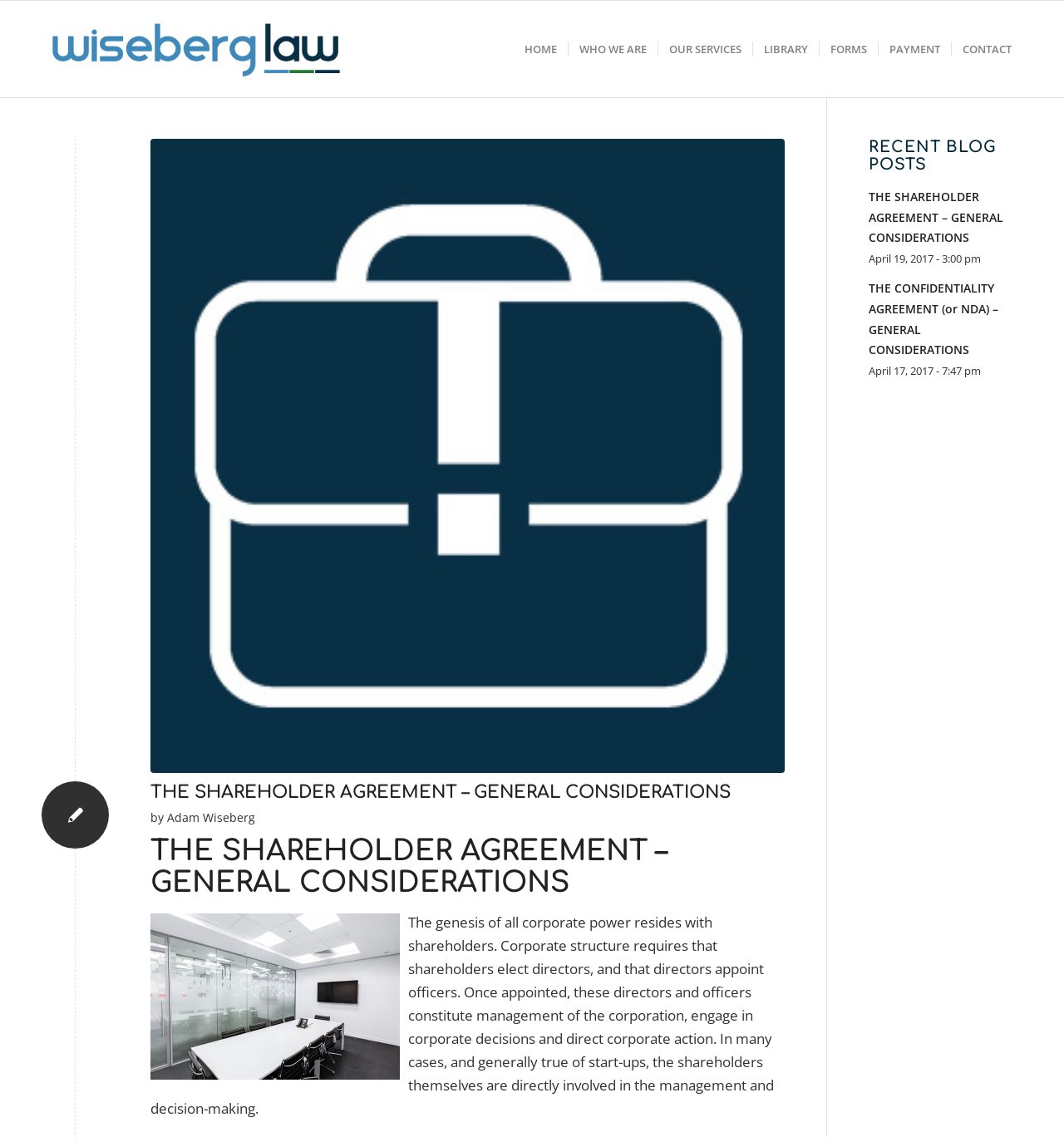Based on the image, please elaborate on the answer to the following question:
What is the topic of the recent blog post?

The topic of the recent blog post can be found in the right sidebar of the webpage, where it is listed as 'THE SHAREHOLDER AGREEMENT – GENERAL CONSIDERATIONS' under the 'RECENT BLOG POSTS' section.